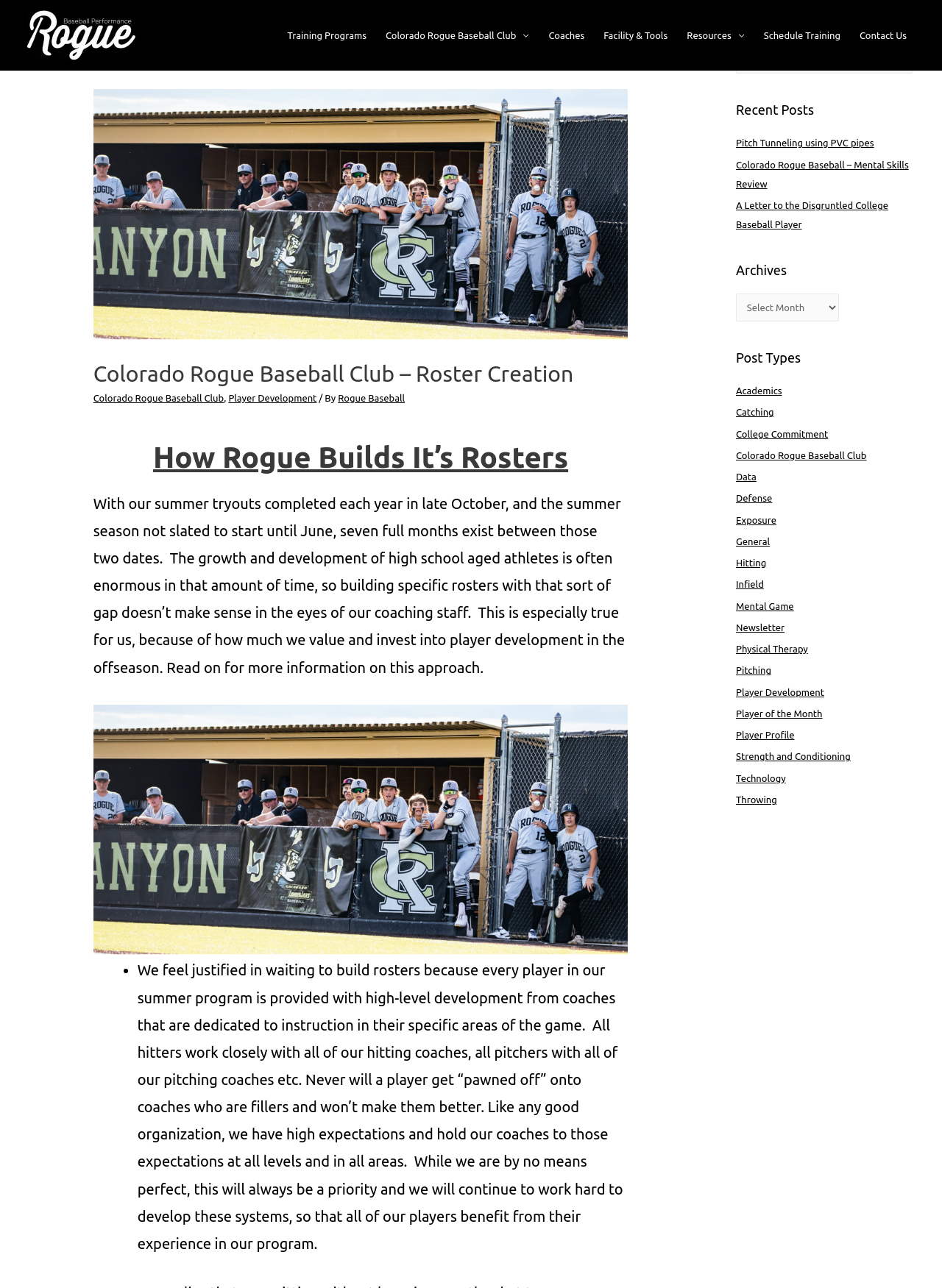Please answer the following question as detailed as possible based on the image: 
How many navigation links are in the Site Navigation section?

I counted the number of links in the Site Navigation section, which are 'Training Programs', 'Colorado Rogue Baseball Club ', 'Coaches', 'Facility & Tools', 'Resources ', 'Schedule Training', 'Contact Us', and found that there are 8 links in total.